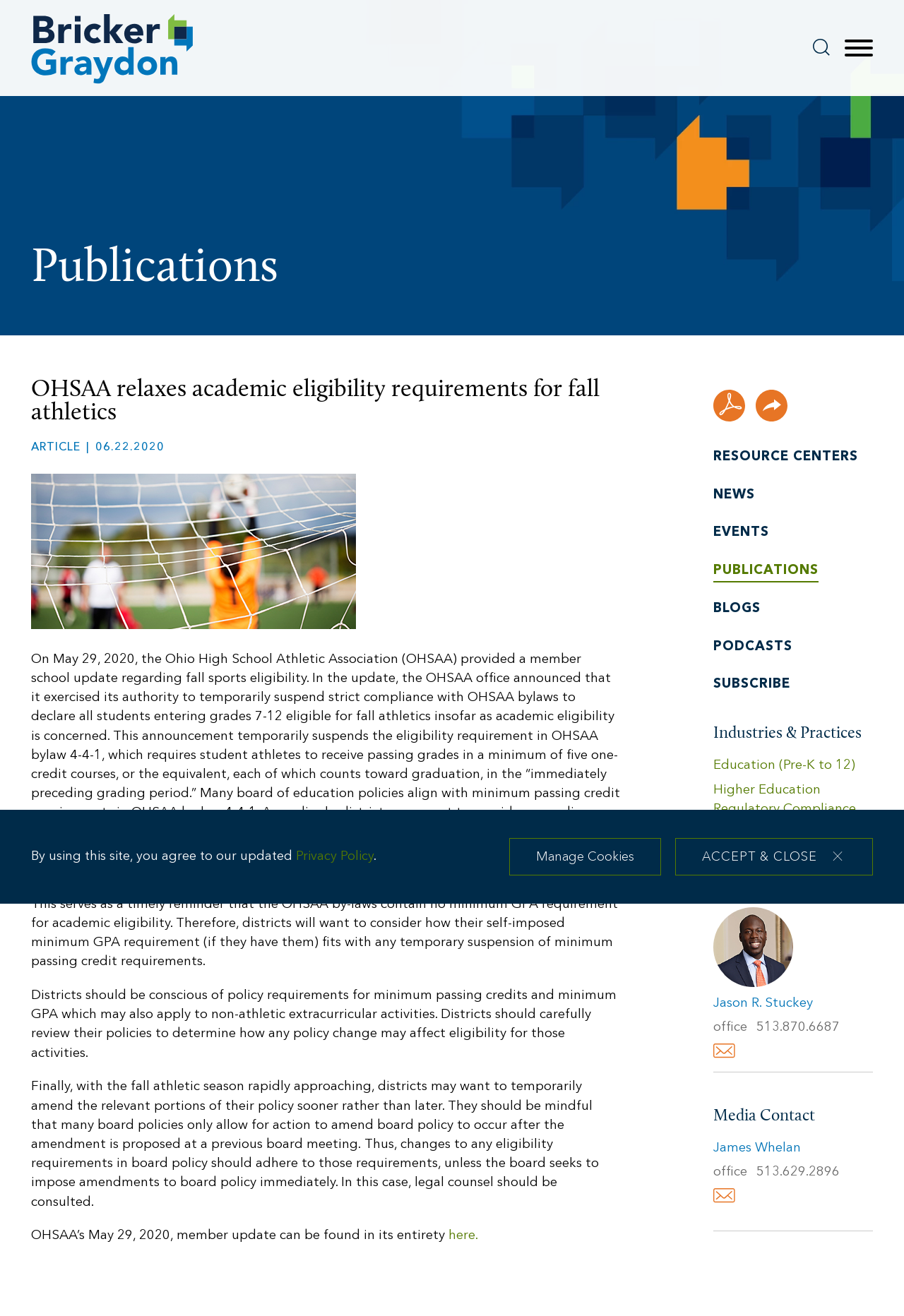What is the organization mentioned in the article?
Answer with a single word or phrase by referring to the visual content.

OHSAA